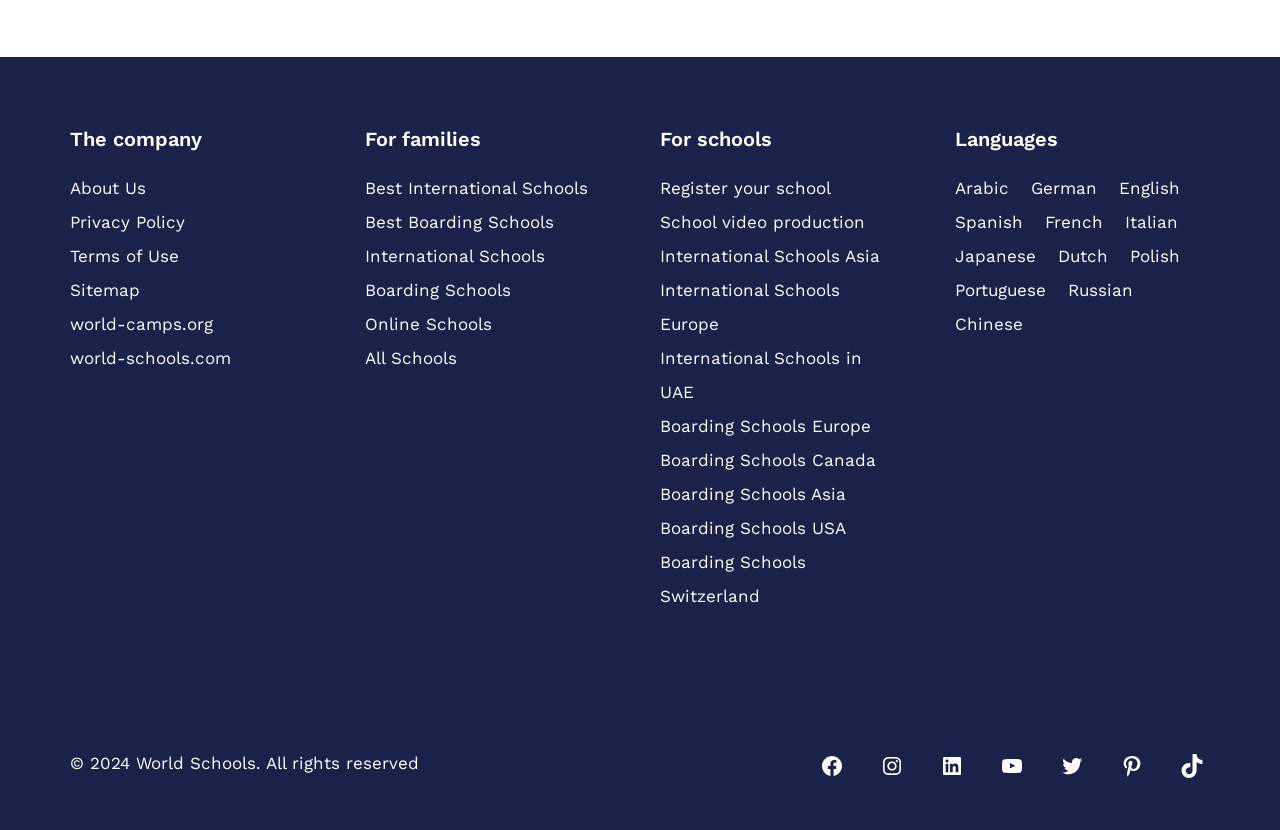What is the copyright year?
Carefully analyze the image and provide a thorough answer to the question.

The copyright information at the bottom of the webpage indicates that the copyright year is 2024, as stated in the text '© 2024'.